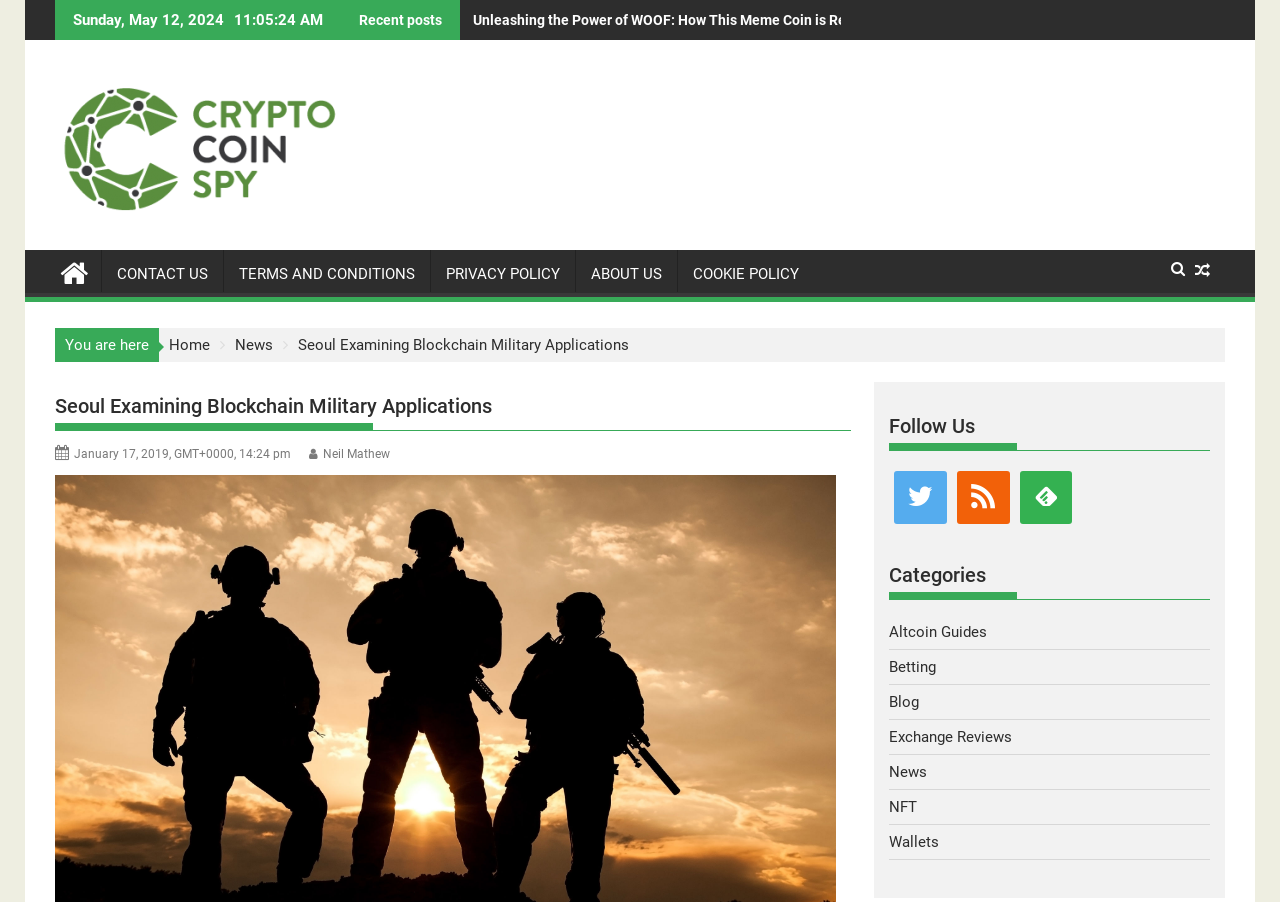Determine the bounding box for the UI element that matches this description: "Terms and Conditions".

[0.175, 0.277, 0.336, 0.33]